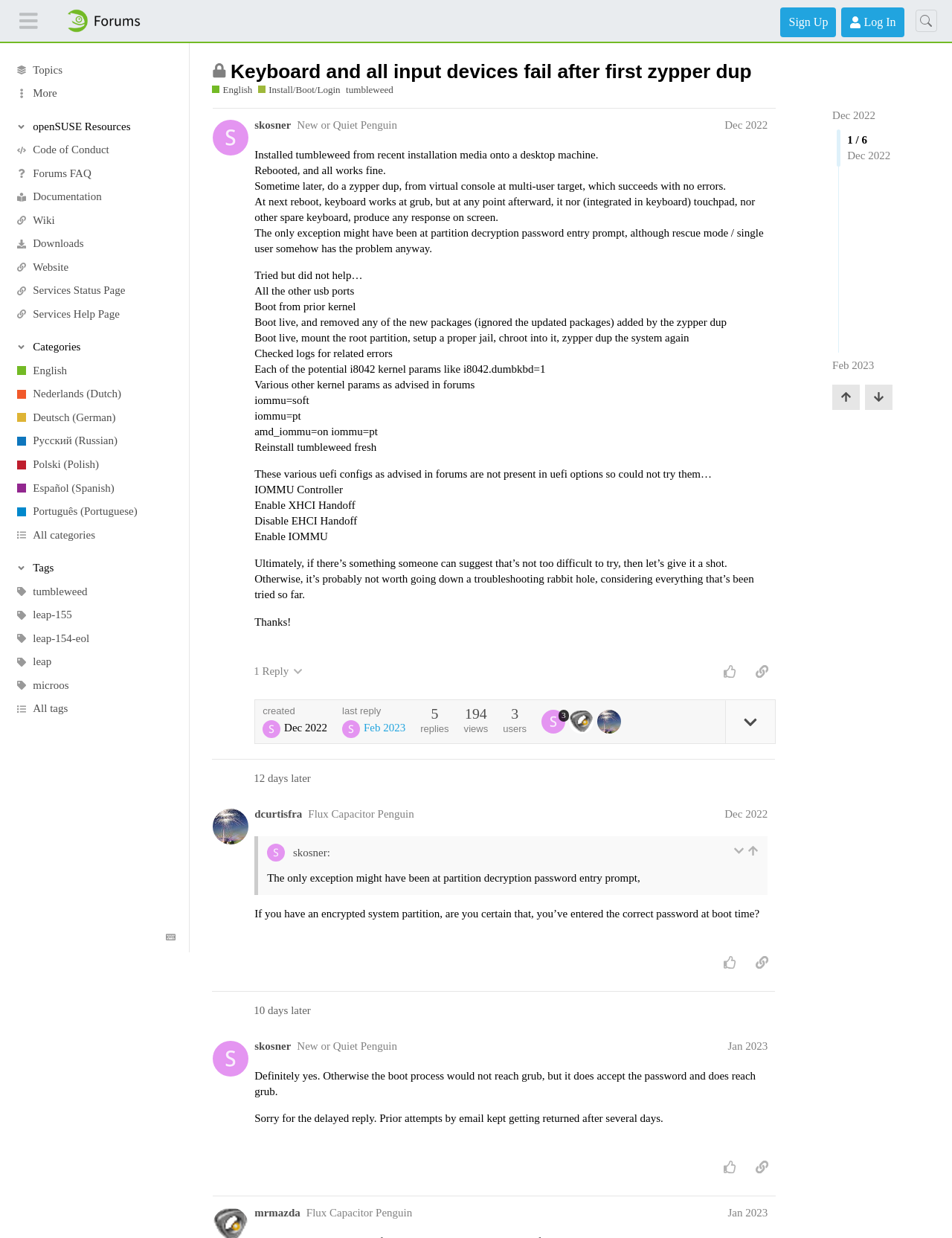Please specify the bounding box coordinates of the clickable region to carry out the following instruction: "Search for topics". The coordinates should be four float numbers between 0 and 1, in the format [left, top, right, bottom].

[0.961, 0.008, 0.984, 0.026]